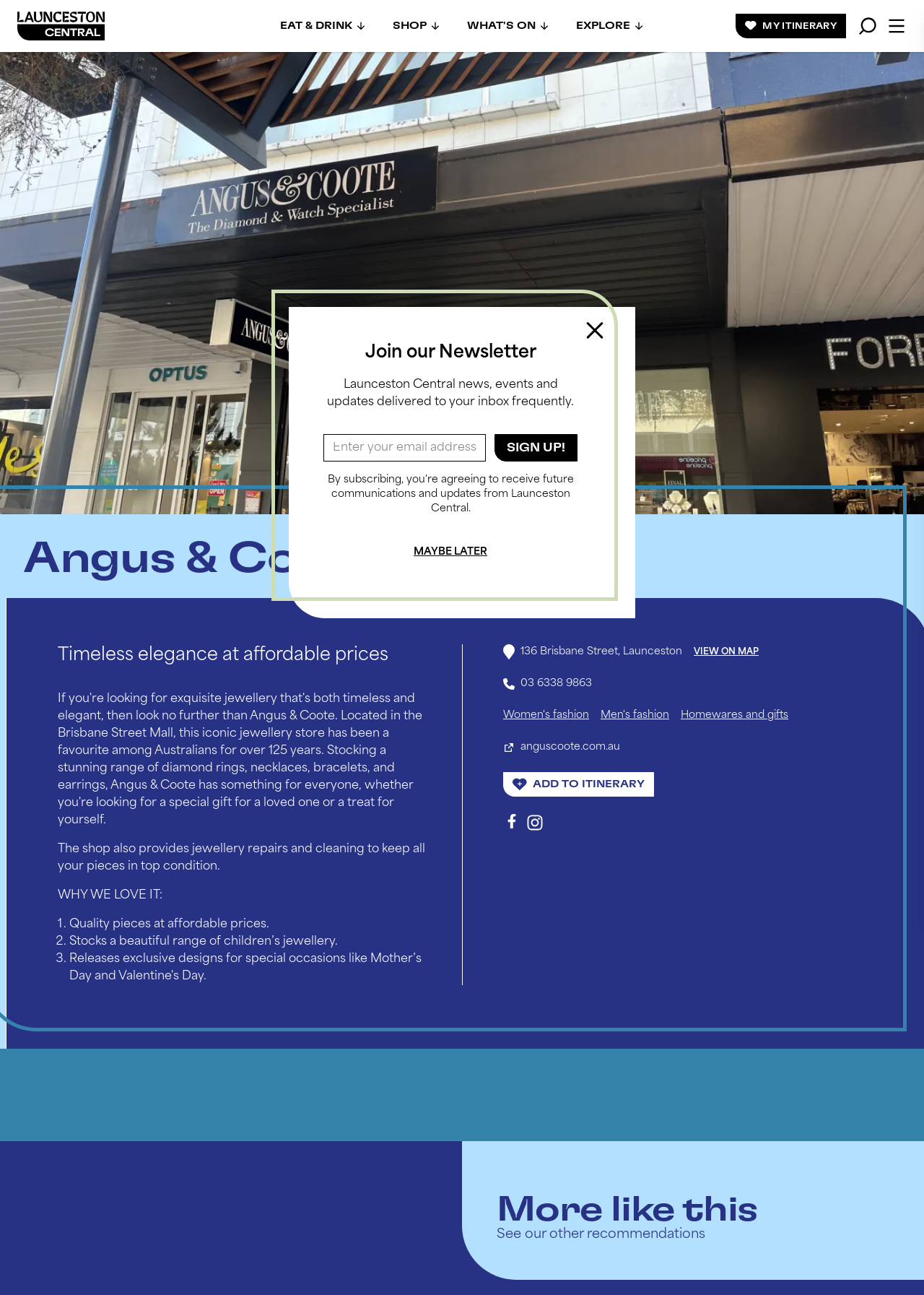What is the name of the shop?
Give a one-word or short-phrase answer derived from the screenshot.

Angus & Coote